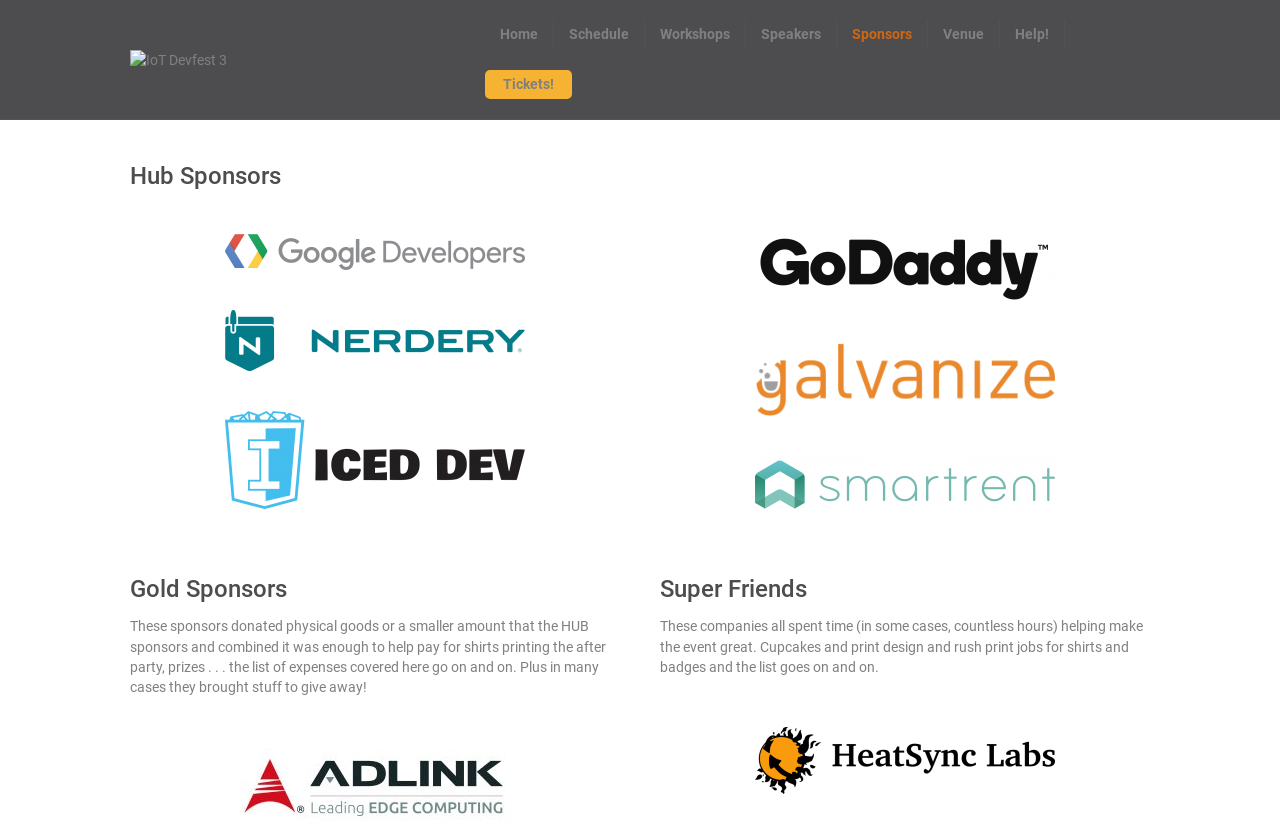Find and indicate the bounding box coordinates of the region you should select to follow the given instruction: "Visit the Heatsync Labs website".

[0.59, 0.904, 0.824, 0.924]